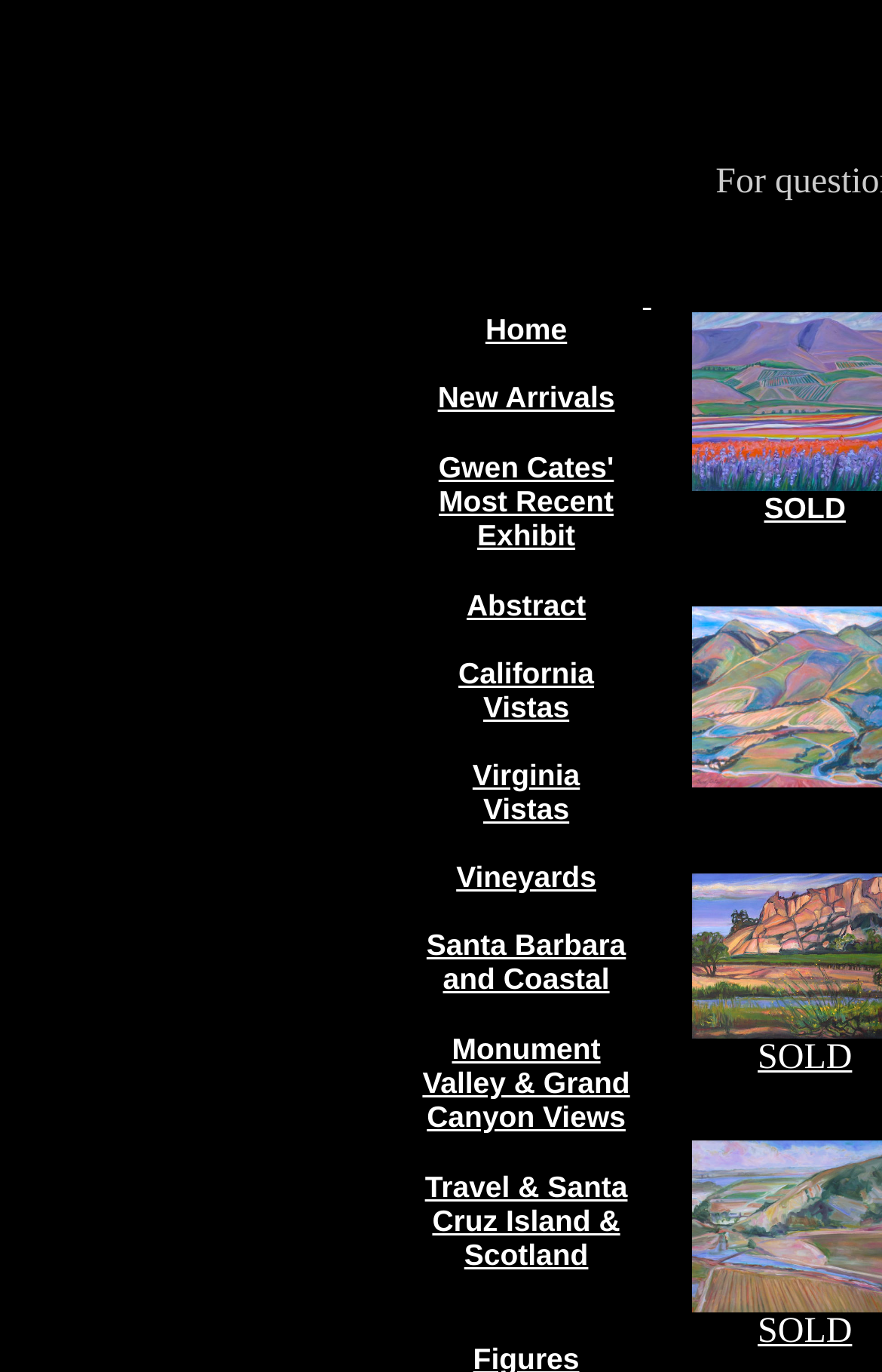Identify the bounding box coordinates for the UI element described as follows: .. Use the format (top-left x, top-left y, bottom-right x, bottom-right y) and ensure all values are floating point numbers between 0 and 1.

[0.729, 0.203, 0.738, 0.228]